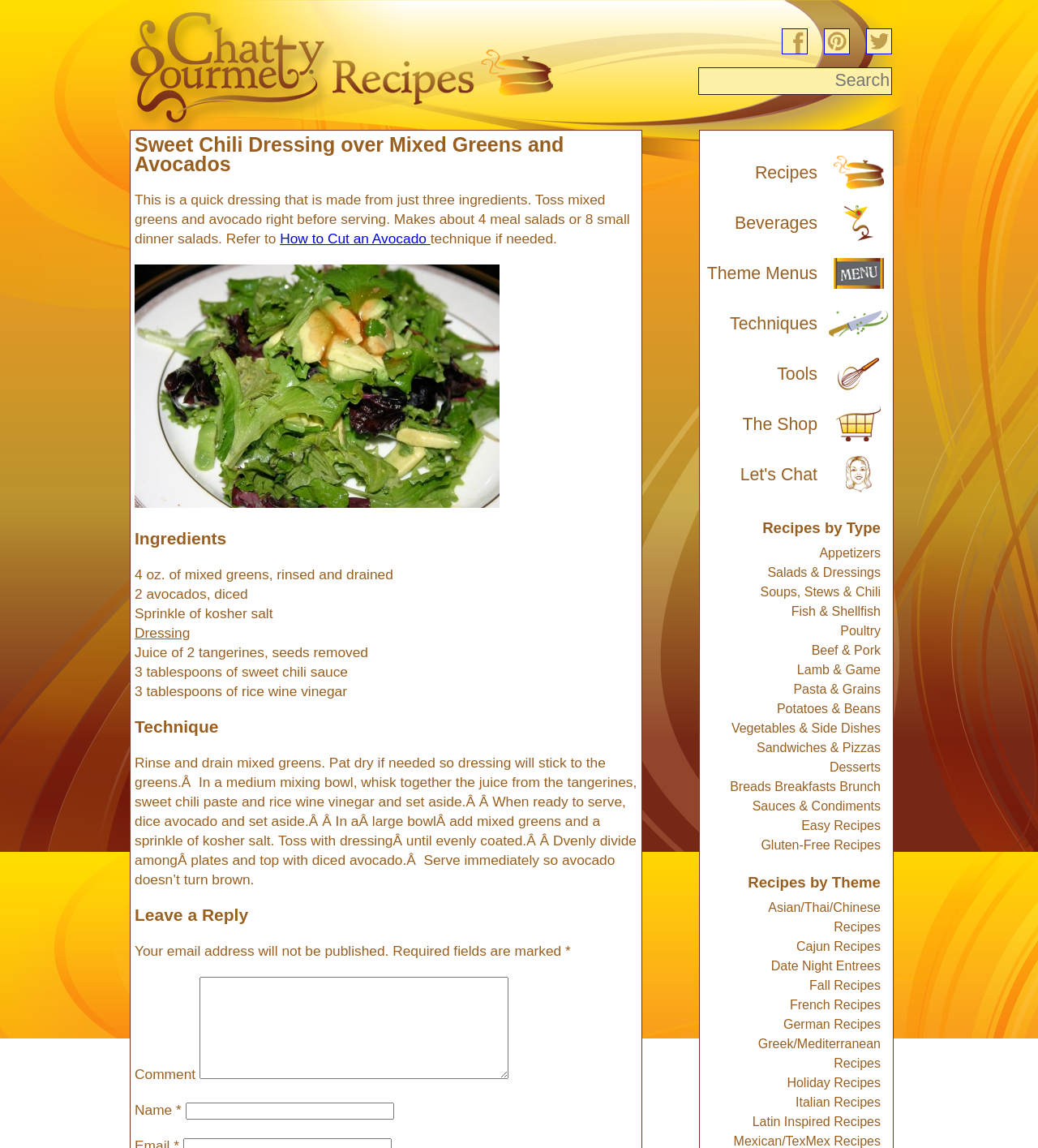Please pinpoint the bounding box coordinates for the region I should click to adhere to this instruction: "Read the recipe for Sweet Chili Dressing over Mixed Greens and Avocados".

[0.13, 0.117, 0.614, 0.151]